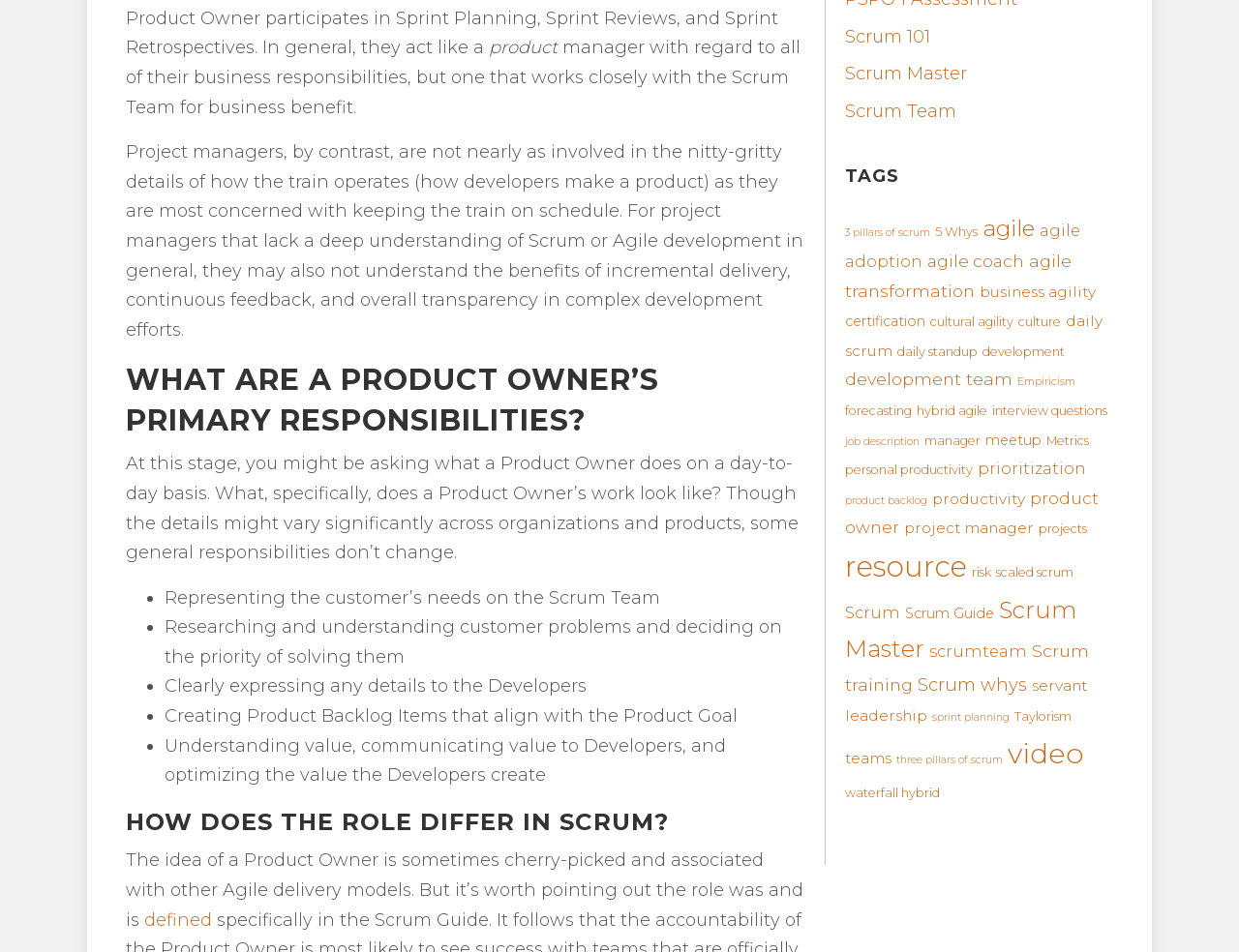Respond with a single word or phrase:
What is the importance of incremental delivery in Scrum?

Transparency and feedback